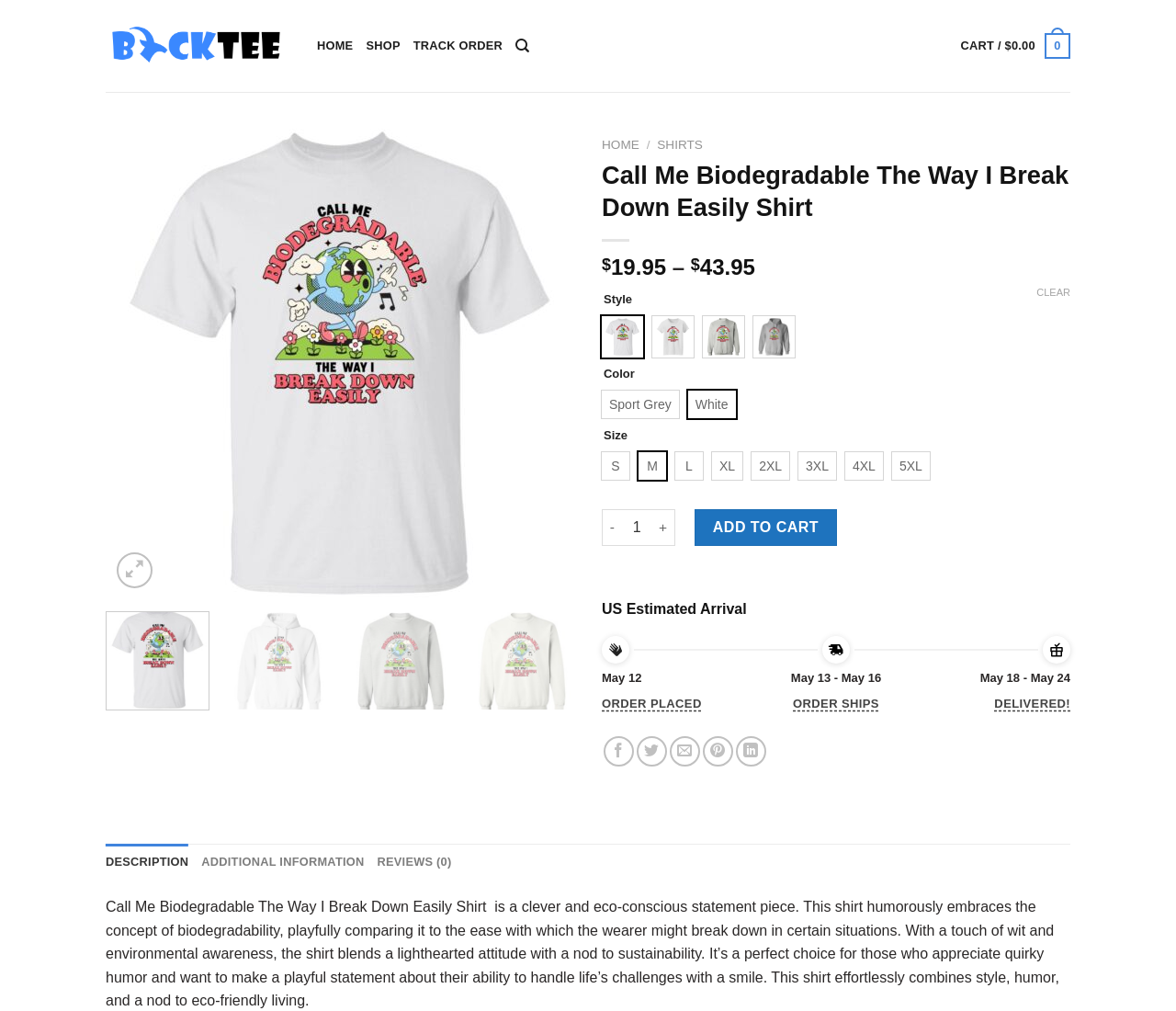Using the information in the image, give a comprehensive answer to the question: 
What are the available sizes for the shirt?

I found the answer by looking at the generic elements with the text 'S', 'M', 'L', 'XL', '2XL', '3XL', '4XL', and '5XL' which are located near each other, indicating that they are the available sizes for the shirt.